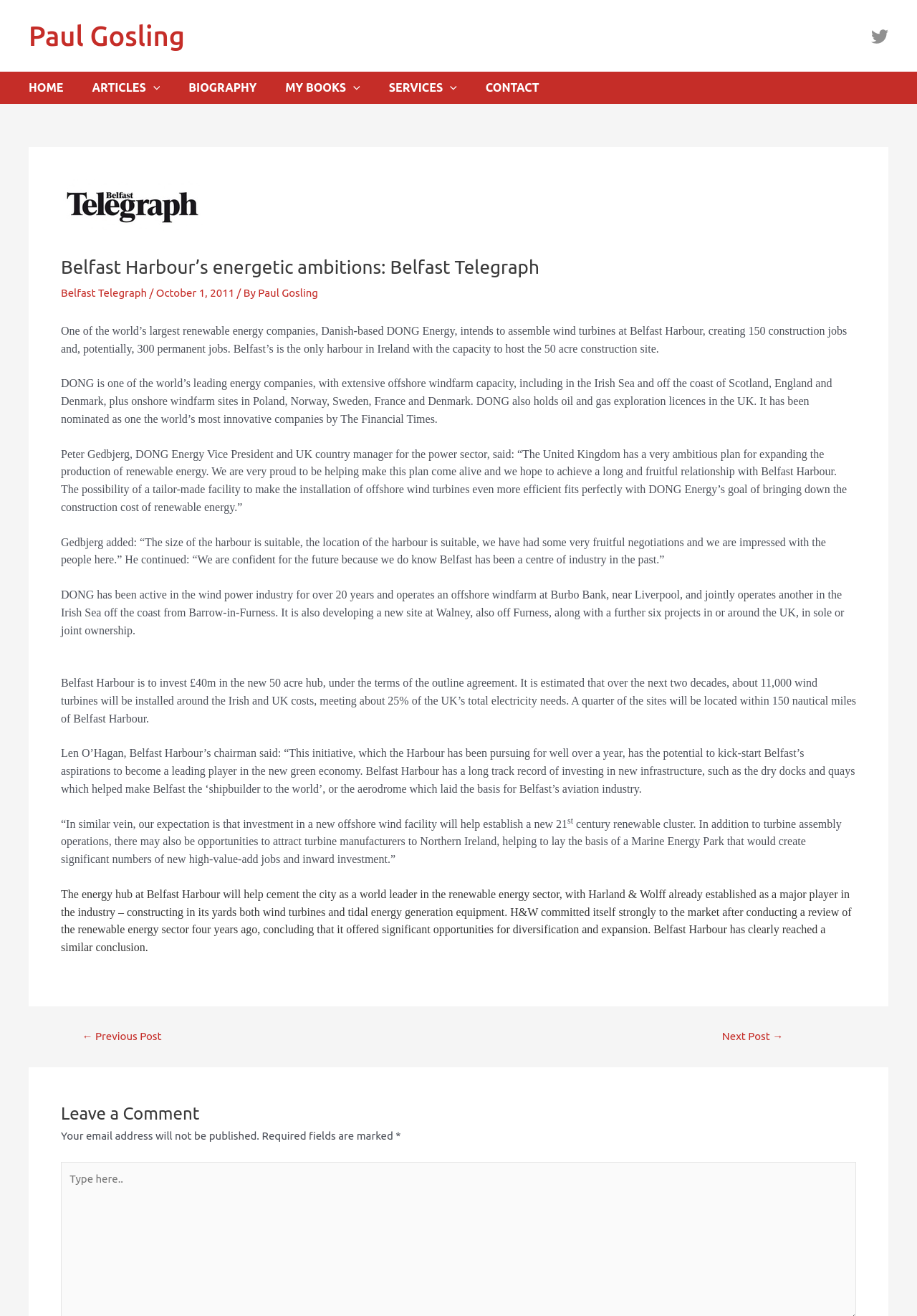Analyze the image and answer the question with as much detail as possible: 
How many construction jobs will be created according to the article?

The article states that the assembly of wind turbines at Belfast Harbour will create 150 construction jobs. This information is provided in the first paragraph of the article.